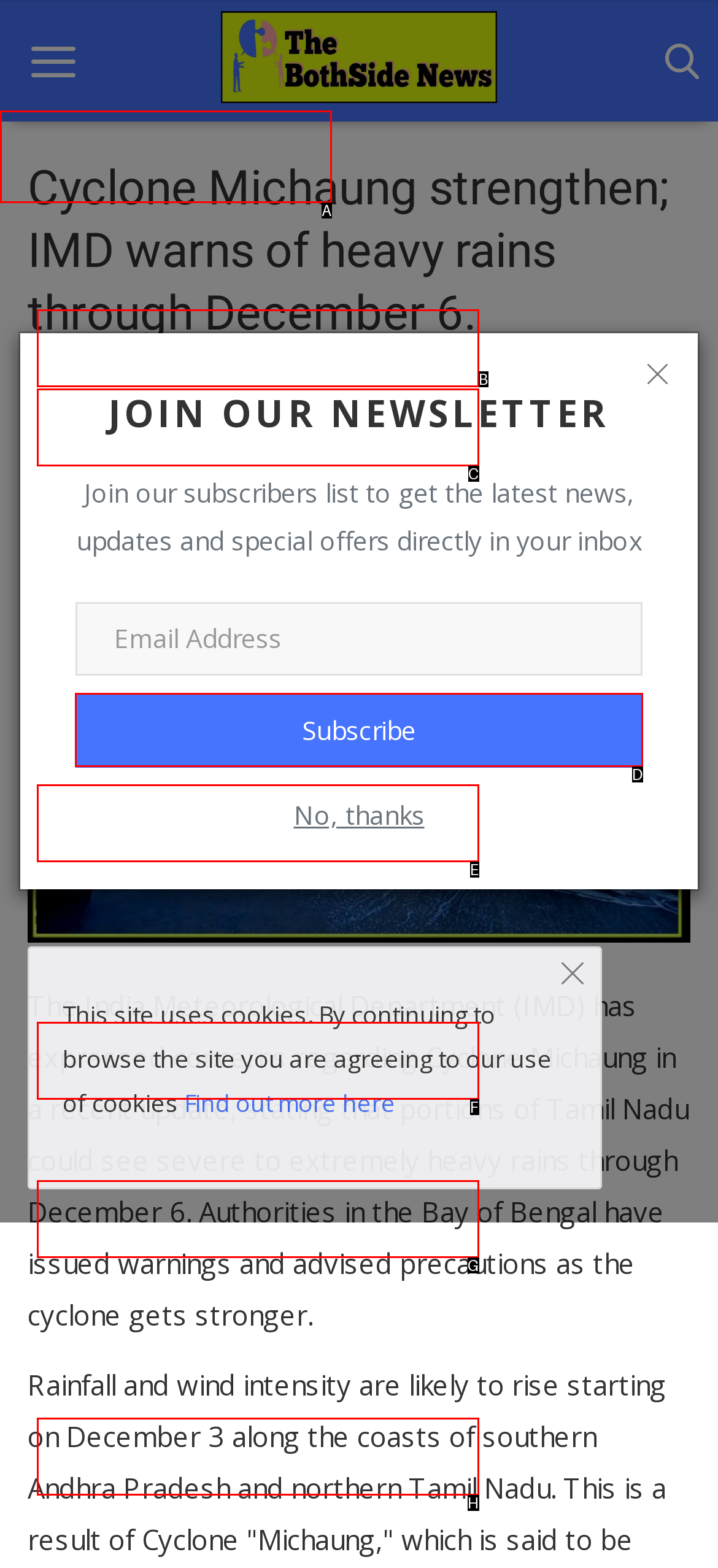Which HTML element should be clicked to fulfill the following task: Subscribe to the newsletter?
Reply with the letter of the appropriate option from the choices given.

D